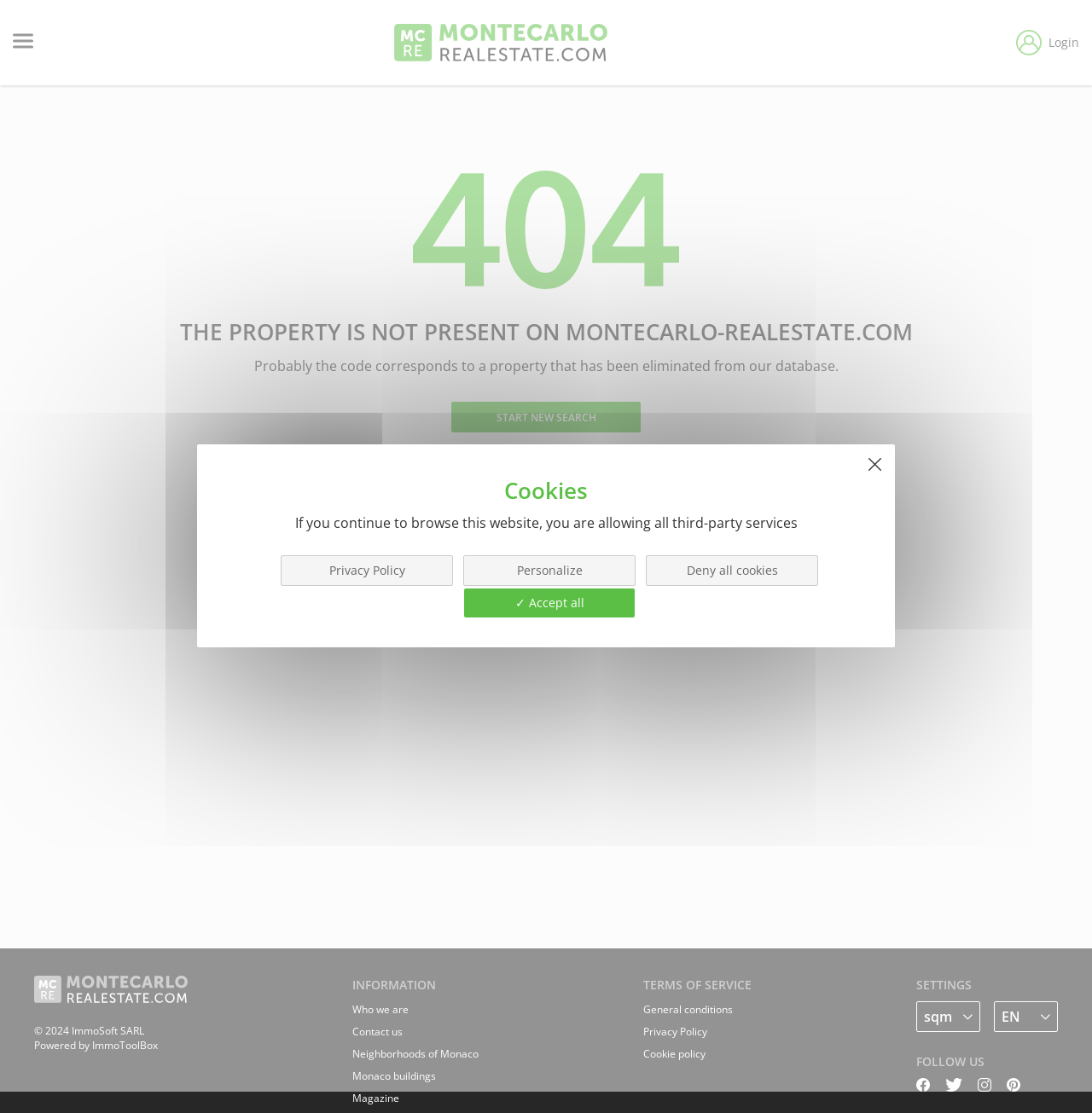Provide a single word or phrase answer to the question: 
What is the text of the main heading?

THE PROPERTY IS NOT PRESENT ON MONTECARLO-REALESTATE.COM